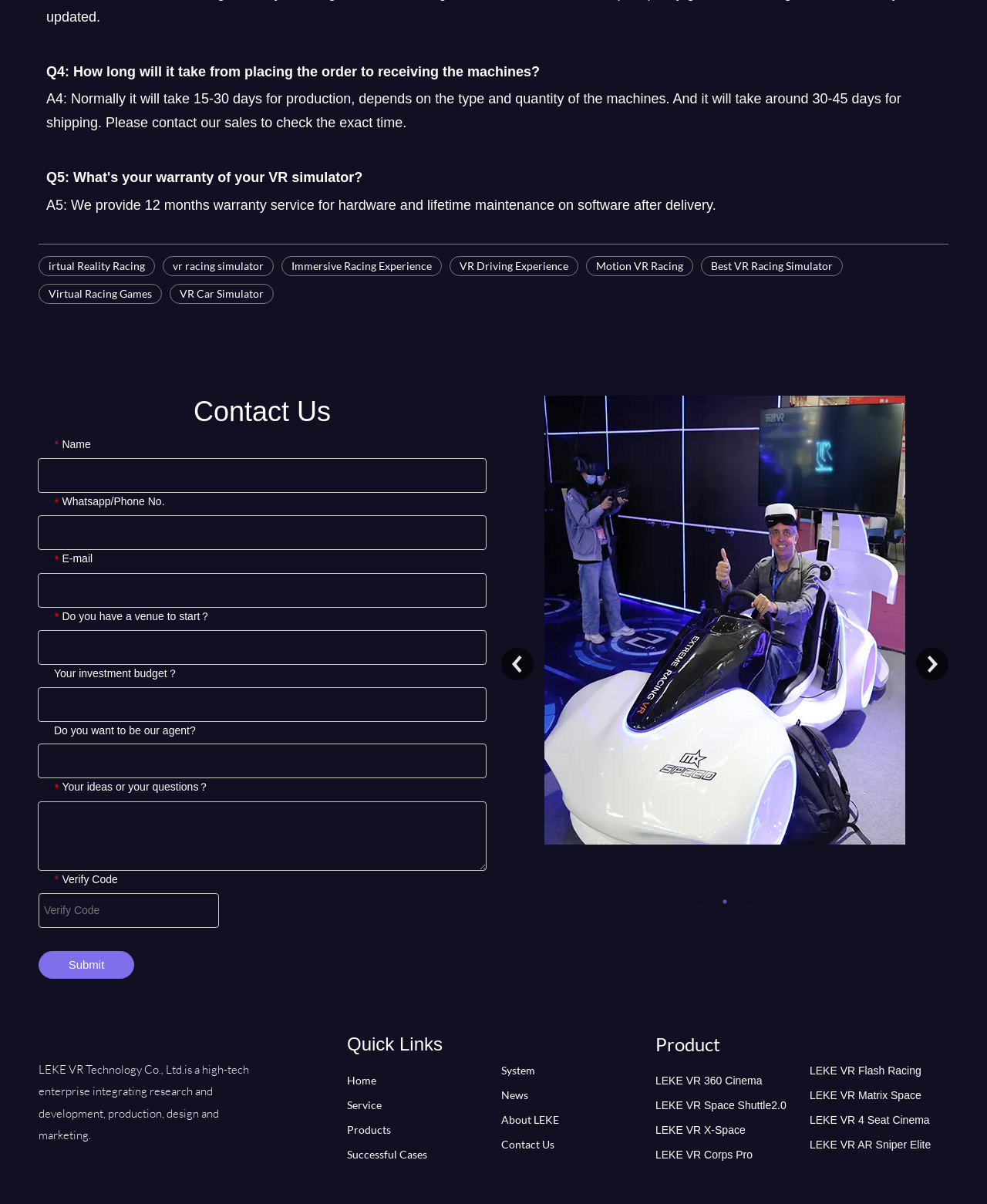How long does it take to receive the machines after placing an order?
Provide an in-depth and detailed explanation in response to the question.

The answer can be found in the Q&A section at the top of the webpage, where it is stated that the production time is 15-30 days and the shipping time is 30-45 days.